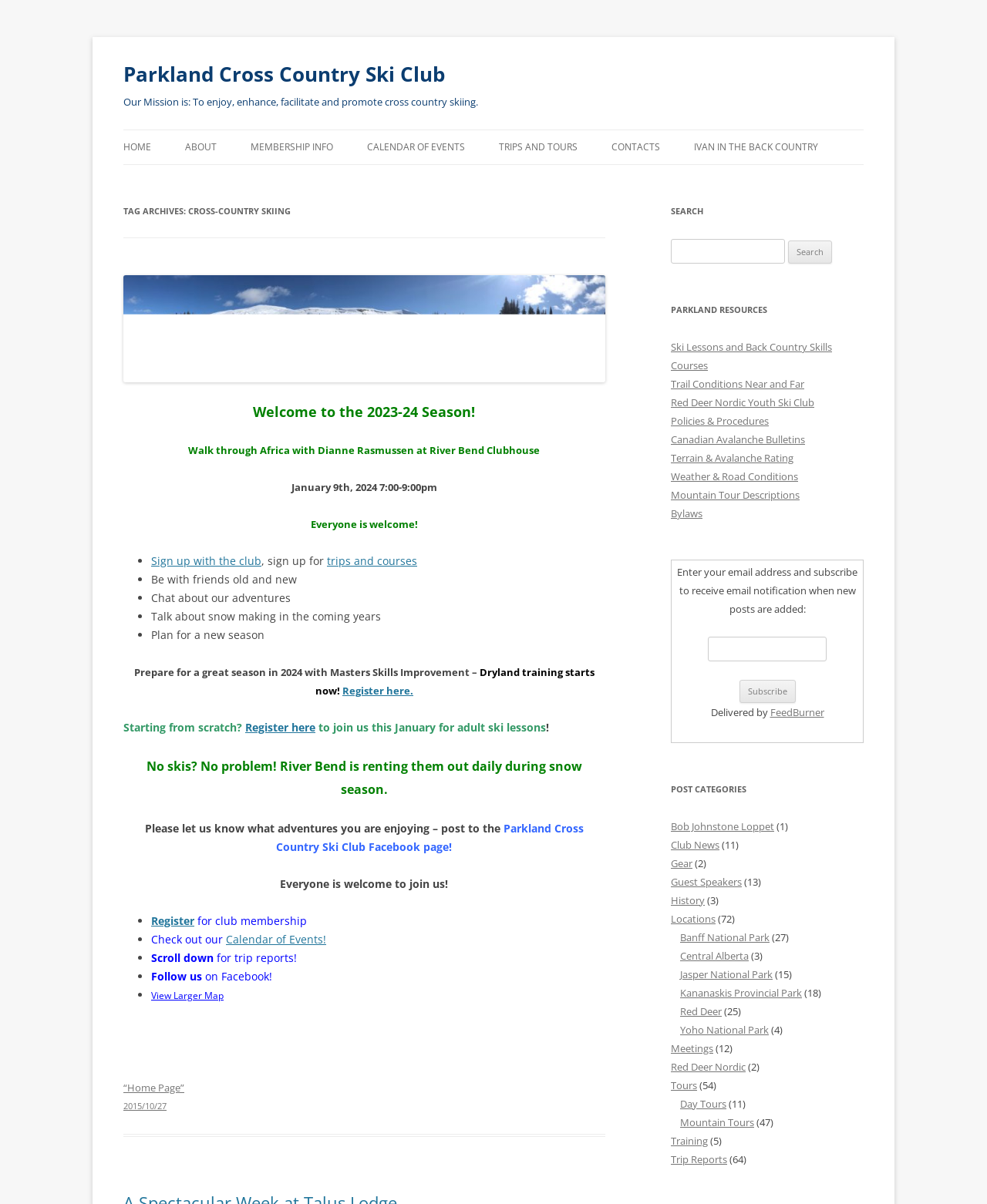Determine the bounding box coordinates of the clickable element to achieve the following action: 'View Larger Map'. Provide the coordinates as four float values between 0 and 1, formatted as [left, top, right, bottom].

[0.153, 0.822, 0.227, 0.832]